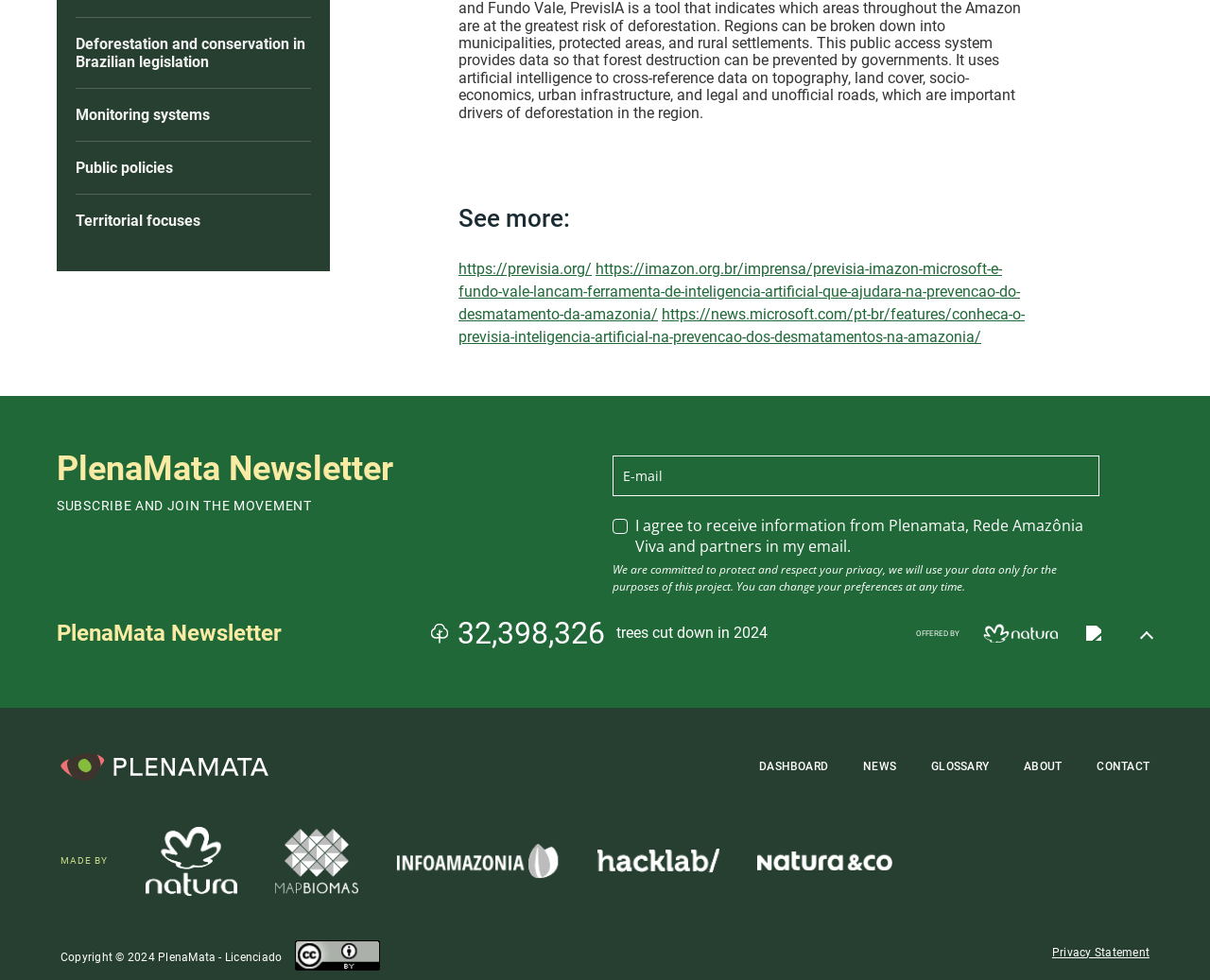Please specify the bounding box coordinates in the format (top-left x, top-left y, bottom-right x, bottom-right y), with values ranging from 0 to 1. Identify the bounding box for the UI component described as follows: About Us

None